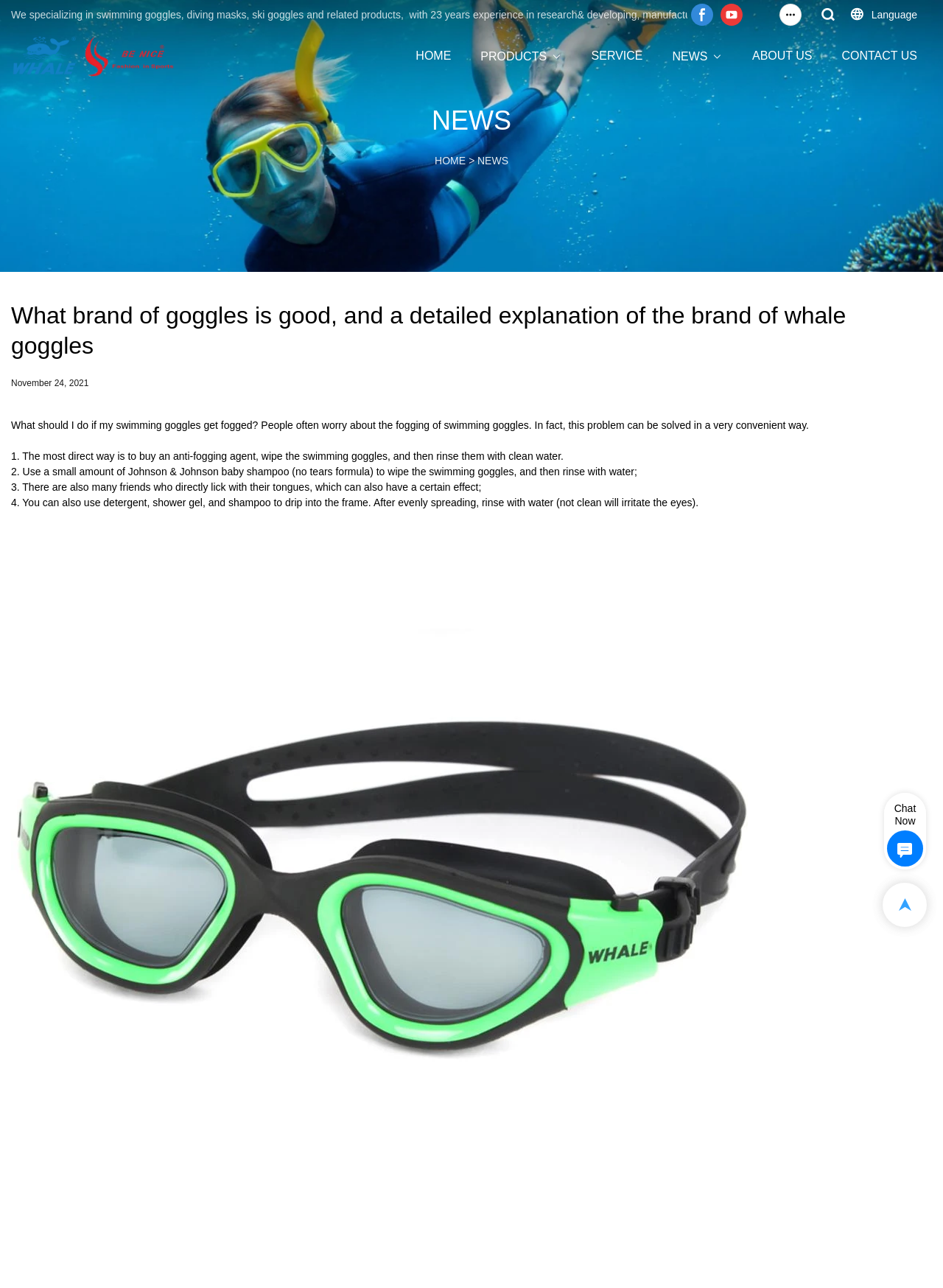Determine the bounding box coordinates for the clickable element required to fulfill the instruction: "Contact US". Provide the coordinates as four float numbers between 0 and 1, i.e., [left, top, right, bottom].

[0.893, 0.036, 0.973, 0.05]